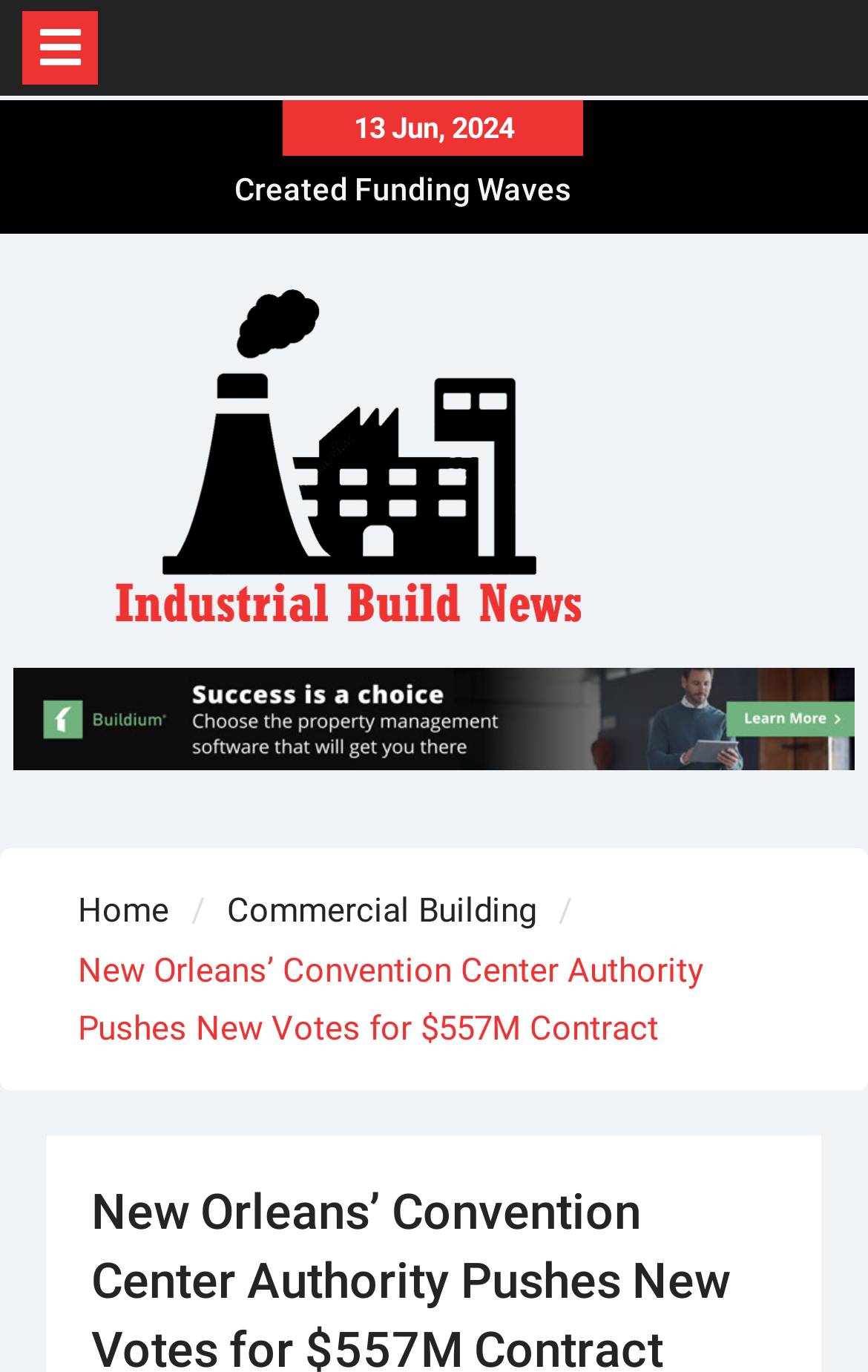Provide the bounding box coordinates of the HTML element this sentence describes: "Commercial Building".

[0.261, 0.65, 0.618, 0.679]